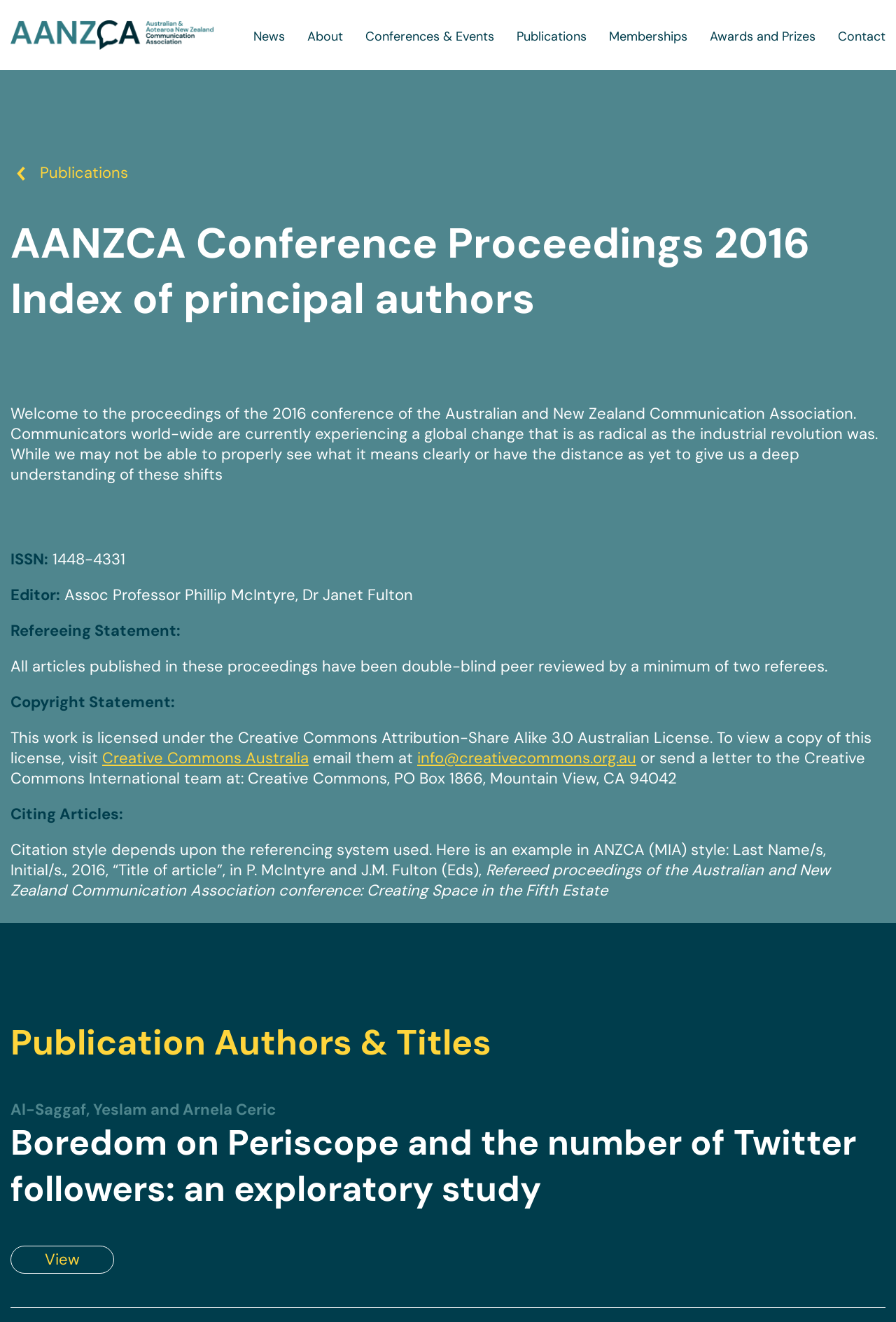Generate the title text from the webpage.

AANZCA Conference Proceedings 2016 Index of principal authors